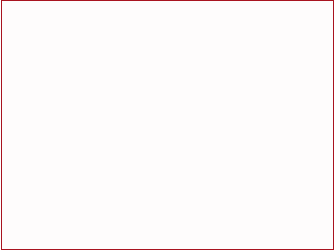Illustrate the image with a detailed caption.

The image accompanying the article titled "Bravery Rewarded By Venus In Leo" presents a captivating visual that embodies themes of courage and astrological influence. This section explores the connections between bravery and the Venus placement in Leo, delving into how it influences personal relationships and individual traits. The article aims to offer insights into the rewards that come from embracing one's inner strength under this astrological alignment. The image serves as a visual representation of these concepts, enhancing the reader's understanding of the astrological narrative being discussed.